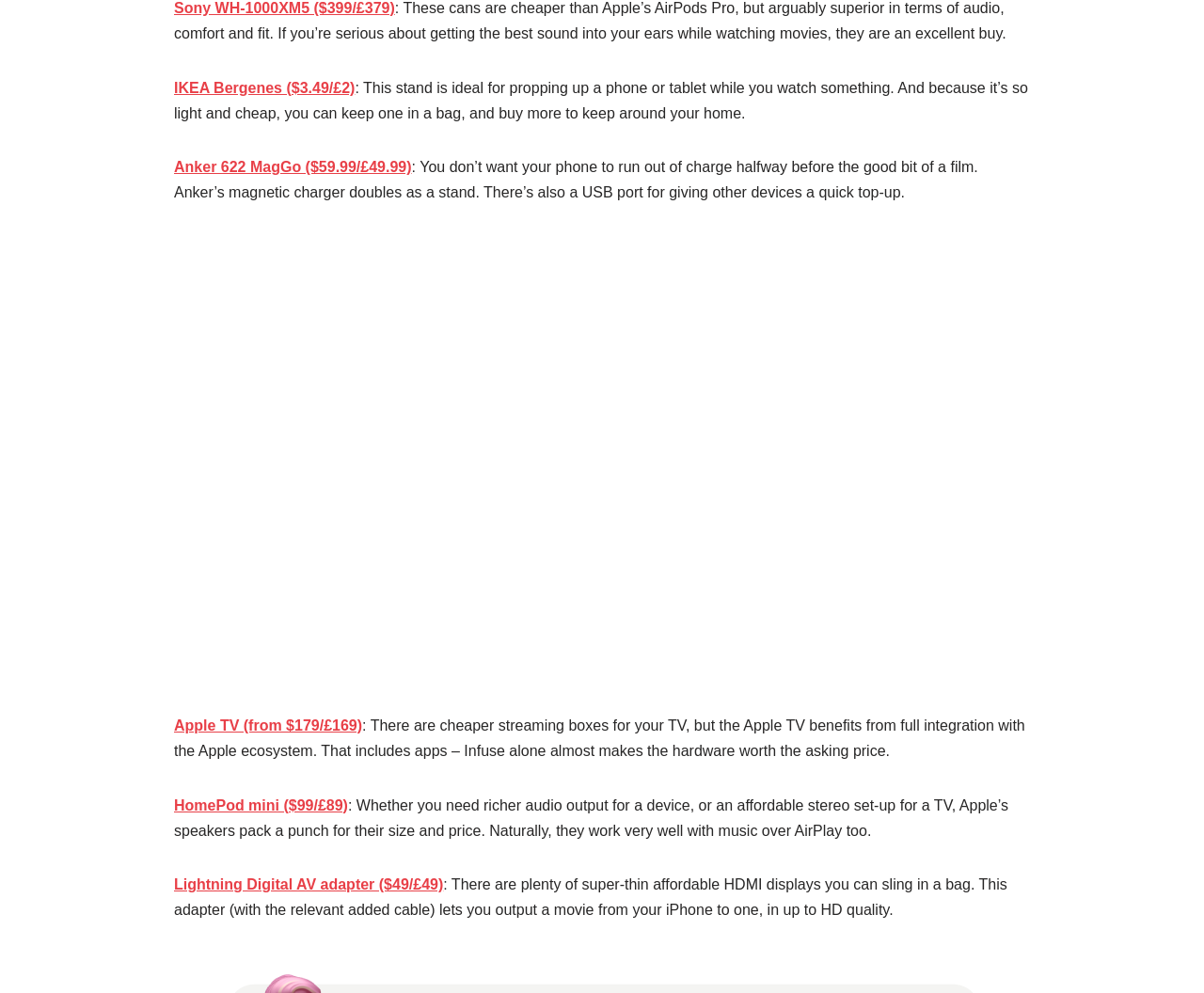Respond with a single word or phrase:
What is the price of Sony WH-1000XM5?

$399/£379